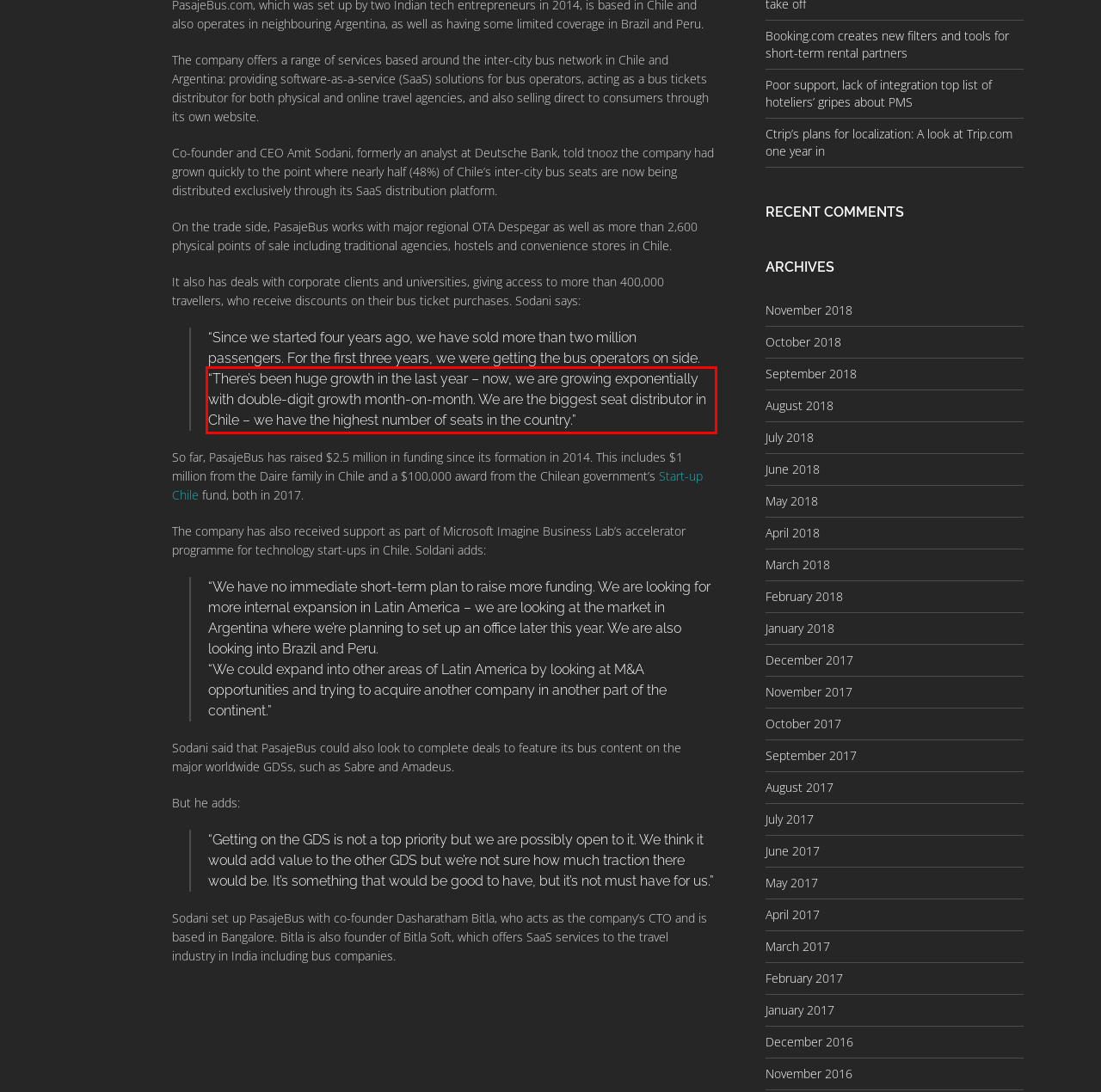Identify and extract the text within the red rectangle in the screenshot of the webpage.

“There’s been huge growth in the last year – now, we are growing exponentially with double-digit growth month-on-month. We are the biggest seat distributor in Chile – we have the highest number of seats in the country.”